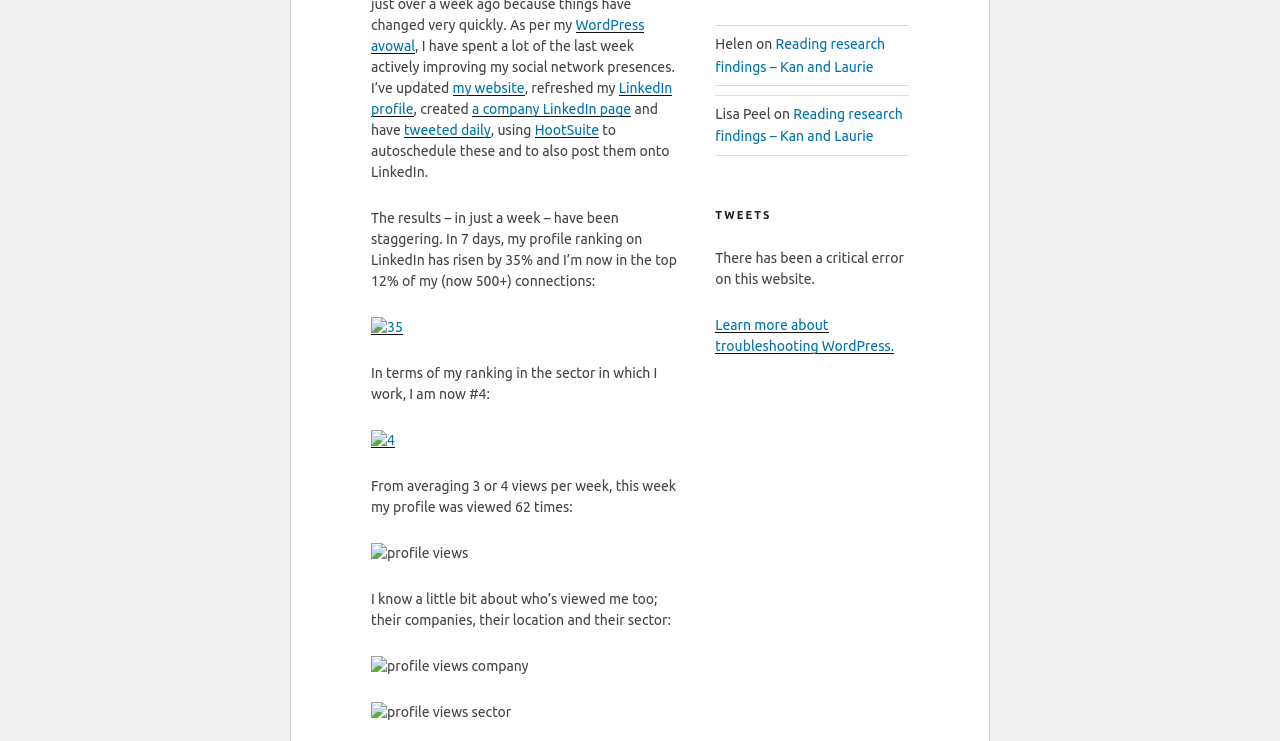Ascertain the bounding box coordinates for the UI element detailed here: "Learn more about troubleshooting WordPress.". The coordinates should be provided as [left, top, right, bottom] with each value being a float between 0 and 1.

[0.559, 0.428, 0.699, 0.478]